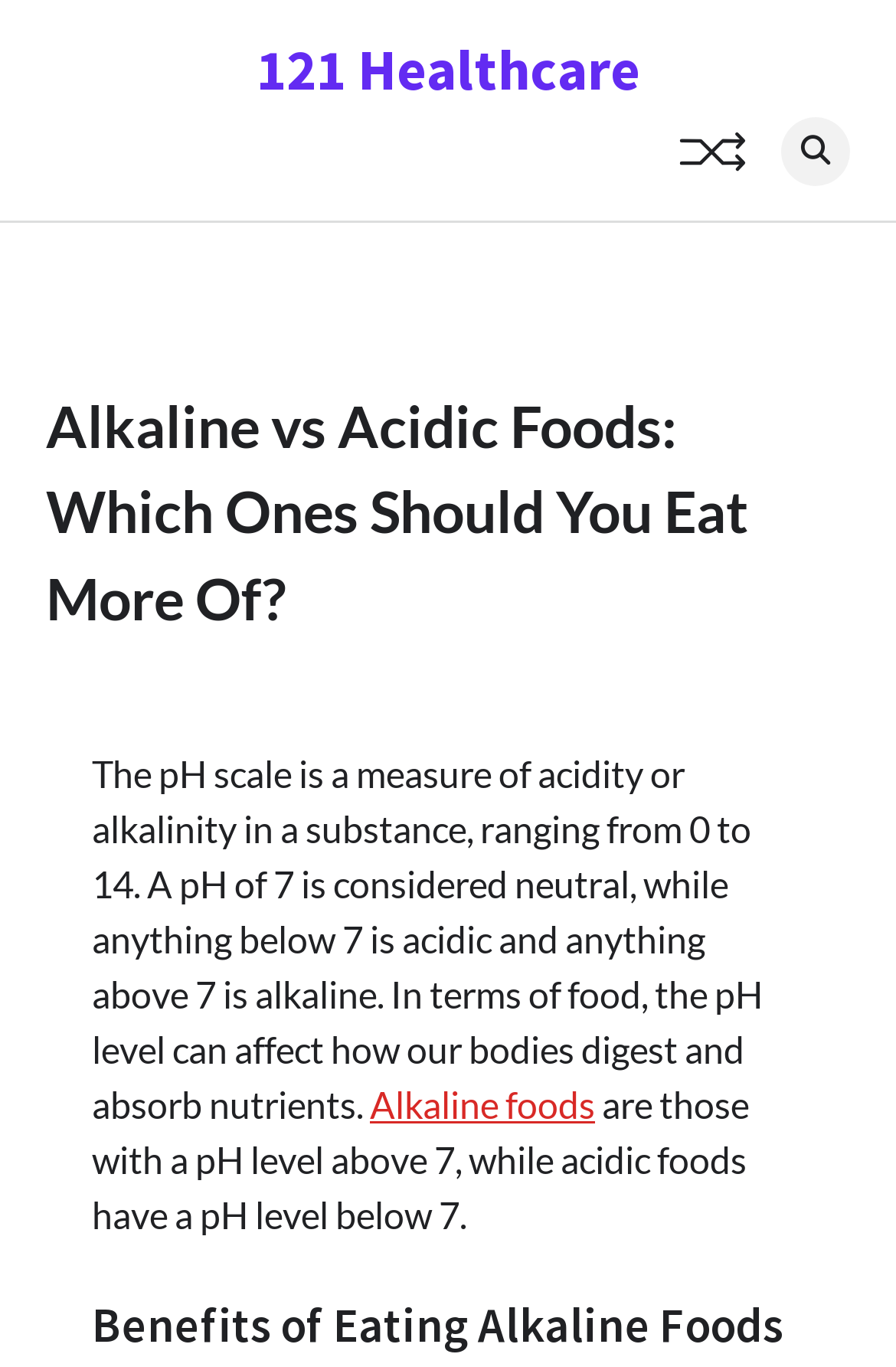What is the purpose of the pH level in food? Examine the screenshot and reply using just one word or a brief phrase.

Affects digestion and nutrient absorption